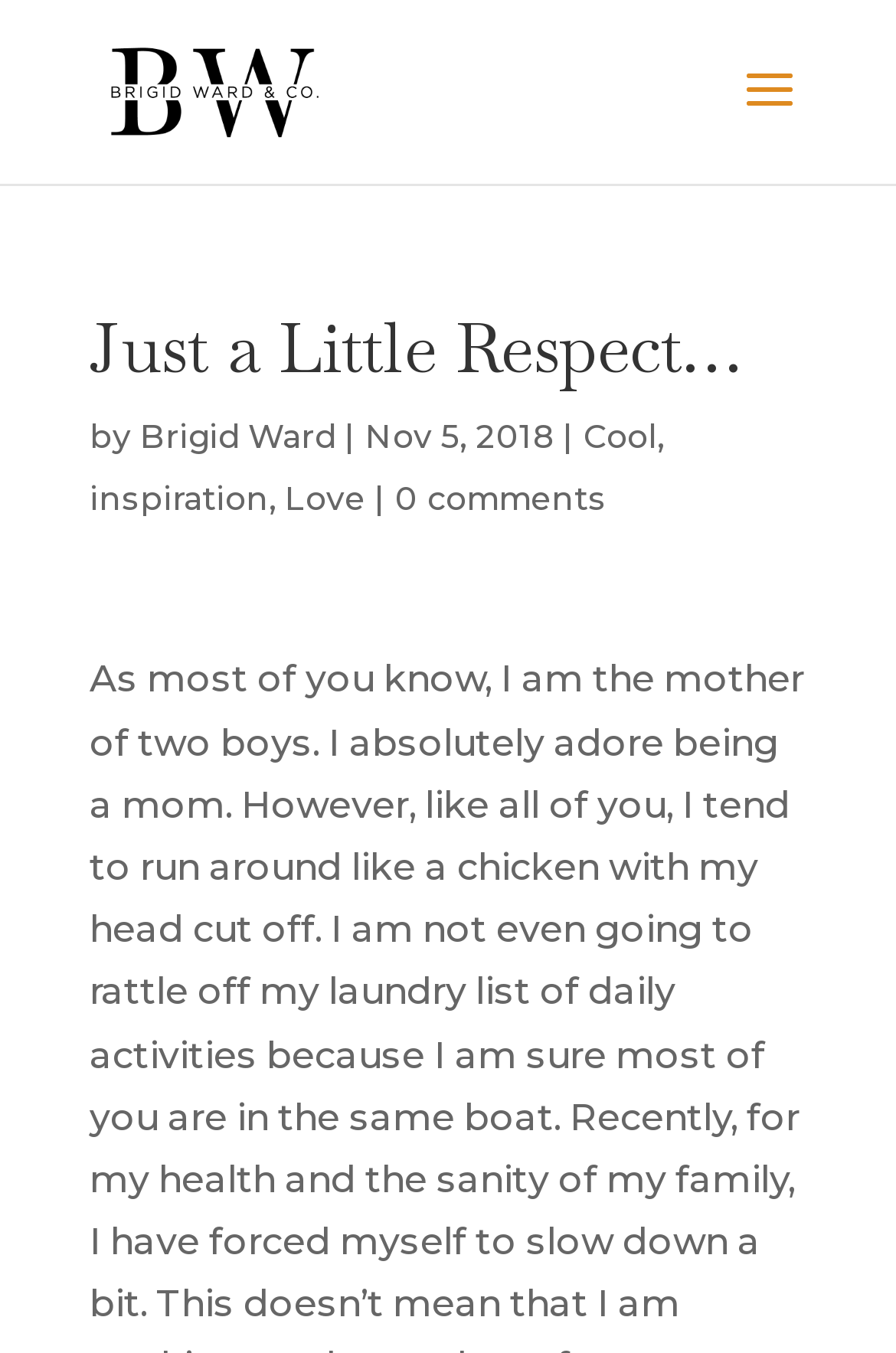Is there a search function on the page?
Look at the image and answer with only one word or phrase.

Yes